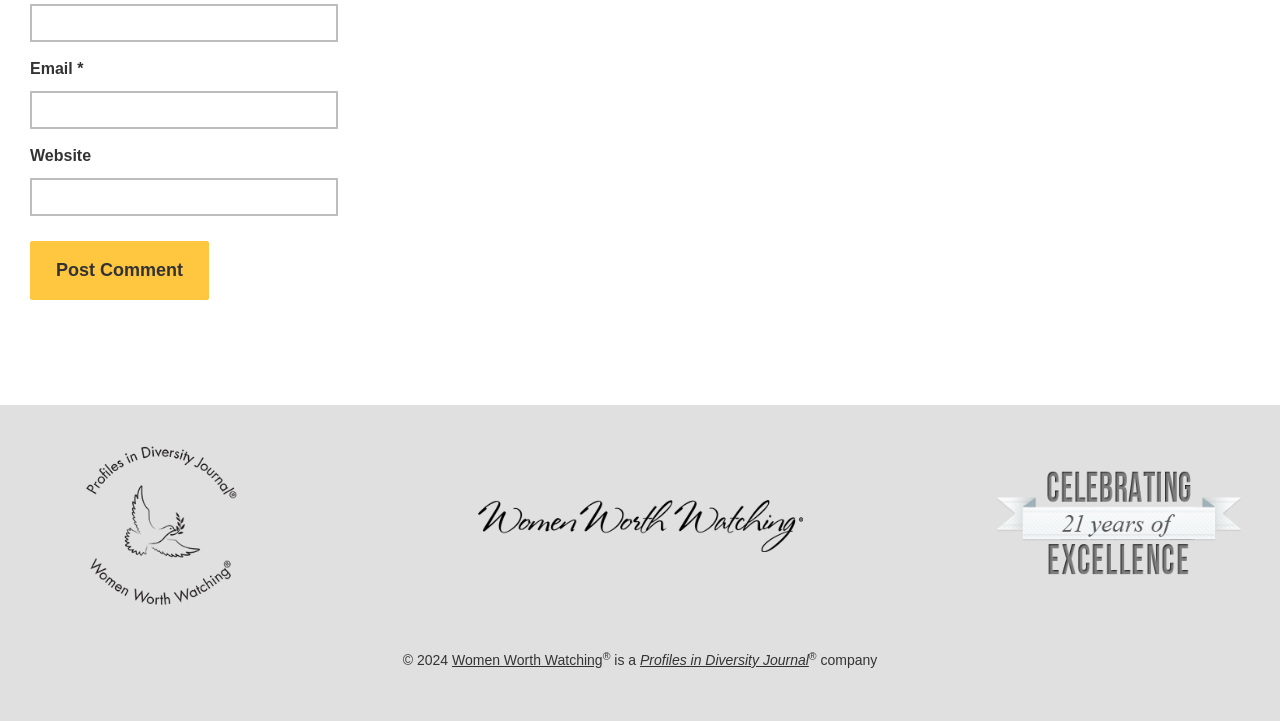Can you give a detailed response to the following question using the information from the image? What is the label of the first textbox?

The first textbox has a label 'Name *' which indicates that it is a required field.